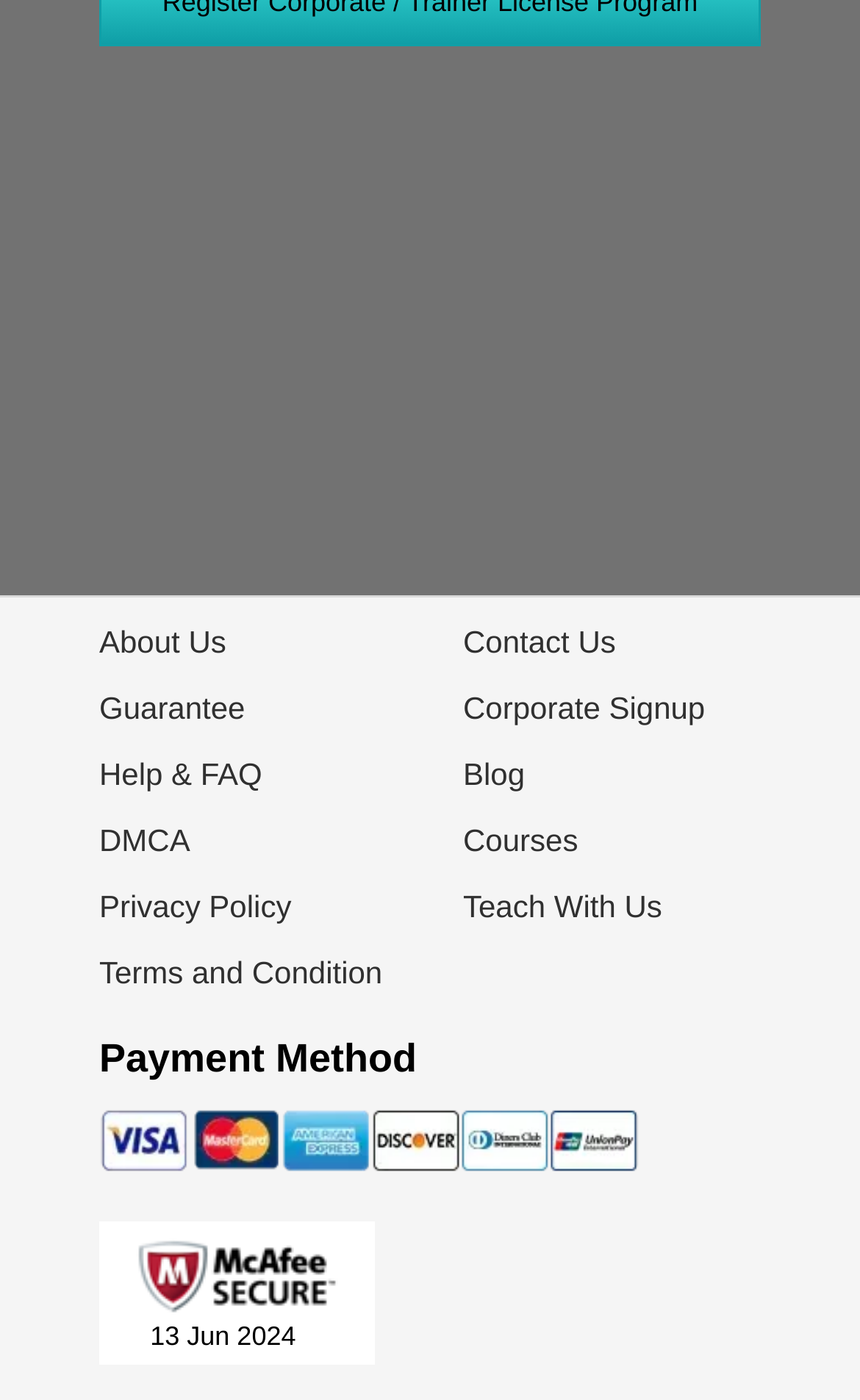How many links are there on the right side of the webpage?
Please answer using one word or phrase, based on the screenshot.

5